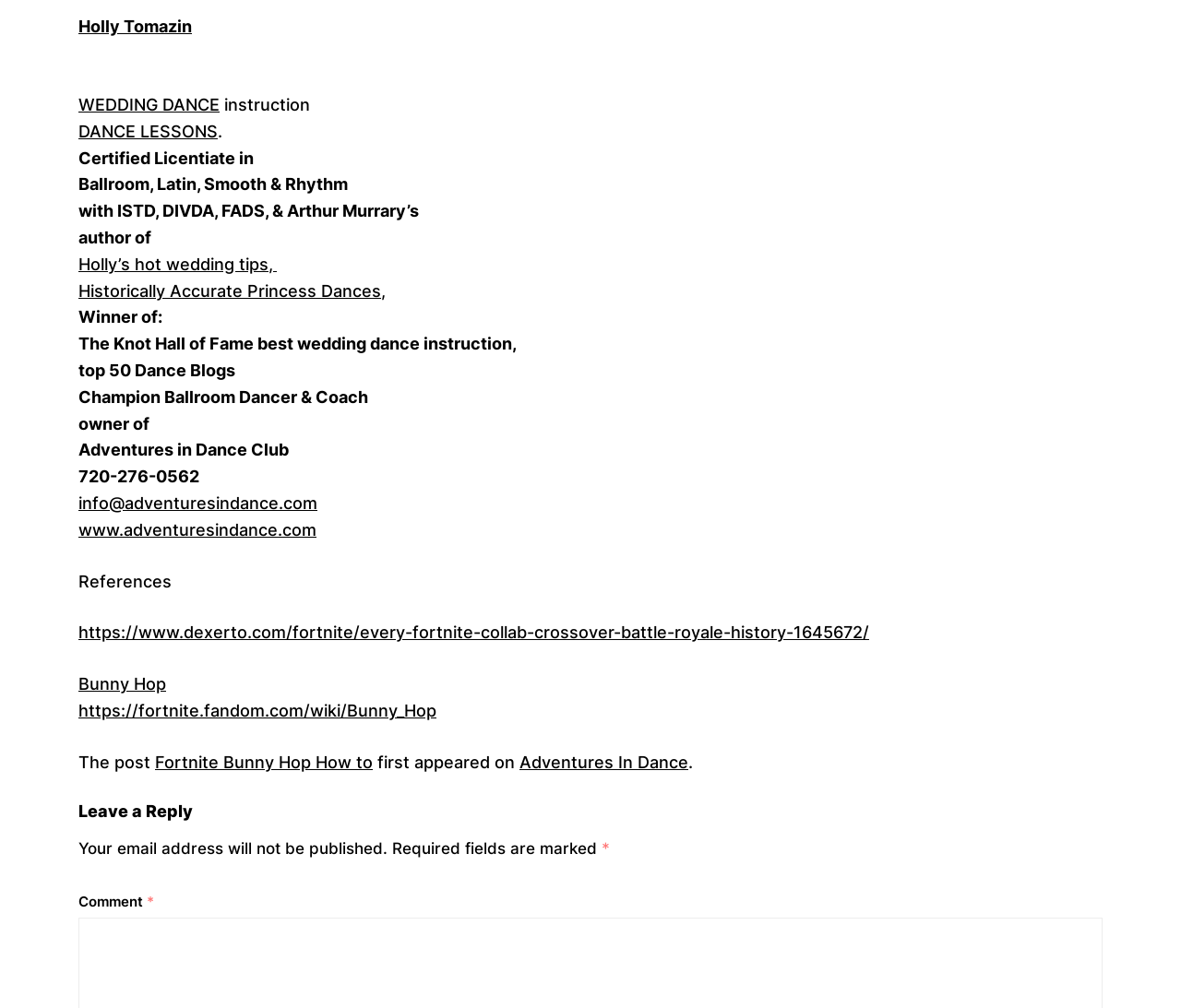Determine the bounding box coordinates of the area to click in order to meet this instruction: "Contact via 'info@adventuresindance.com'".

[0.066, 0.489, 0.269, 0.509]